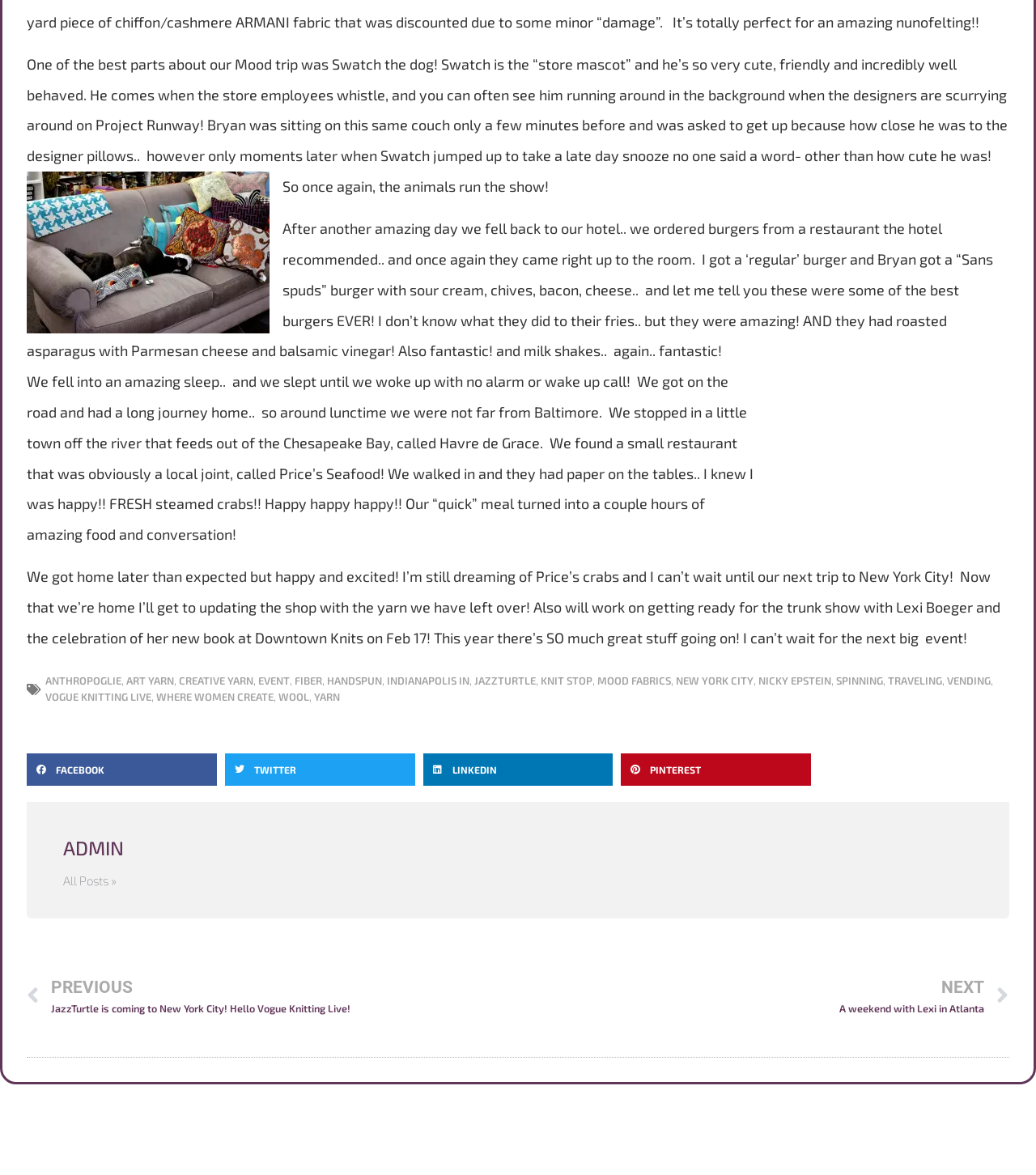Locate the bounding box coordinates of the region to be clicked to comply with the following instruction: "Go to the 'ADMIN' page". The coordinates must be four float numbers between 0 and 1, in the form [left, top, right, bottom].

[0.061, 0.712, 0.939, 0.732]